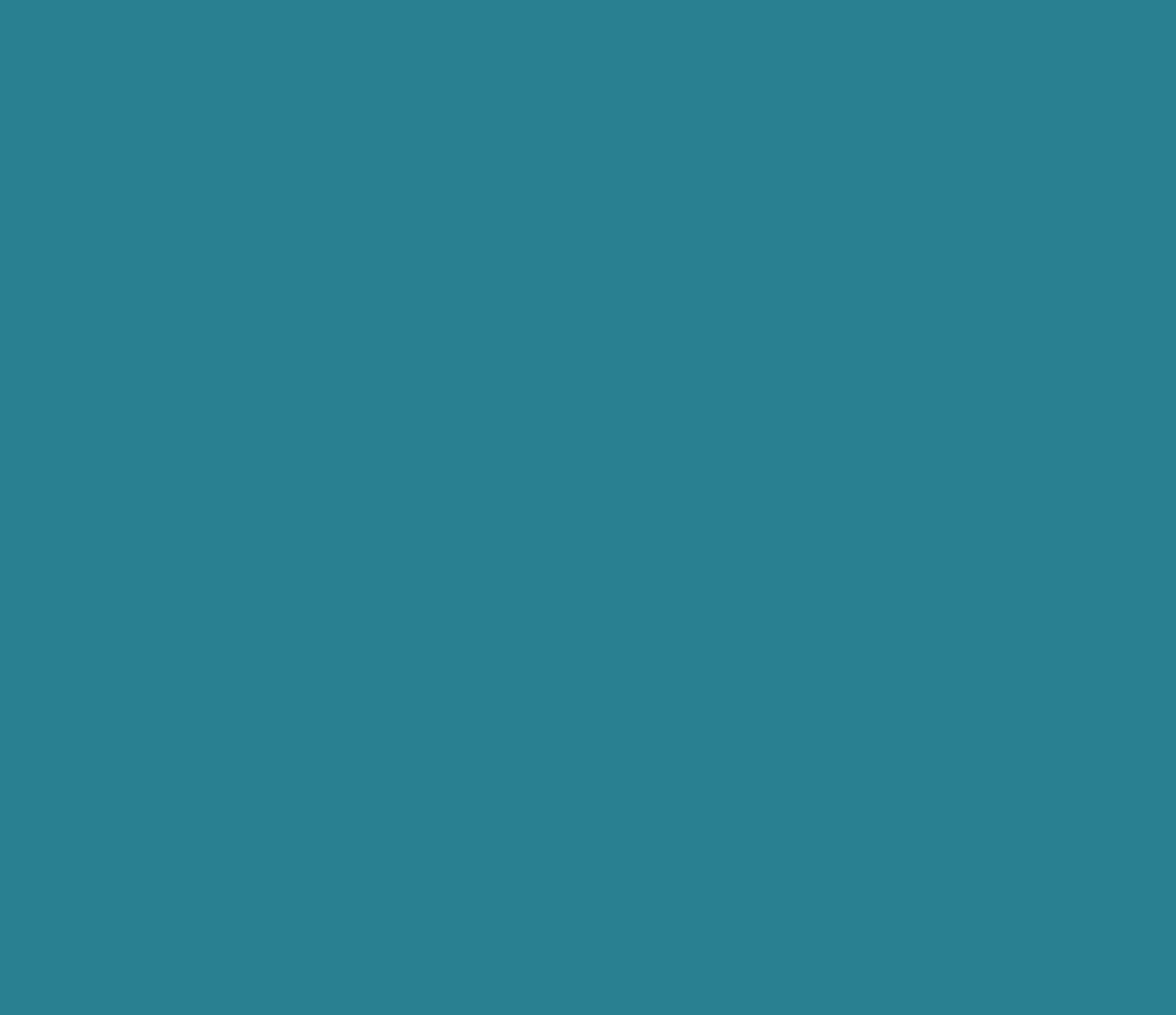Please identify the bounding box coordinates of the clickable area that will allow you to execute the instruction: "Find Brockenhurst College".

[0.05, 0.675, 0.099, 0.691]